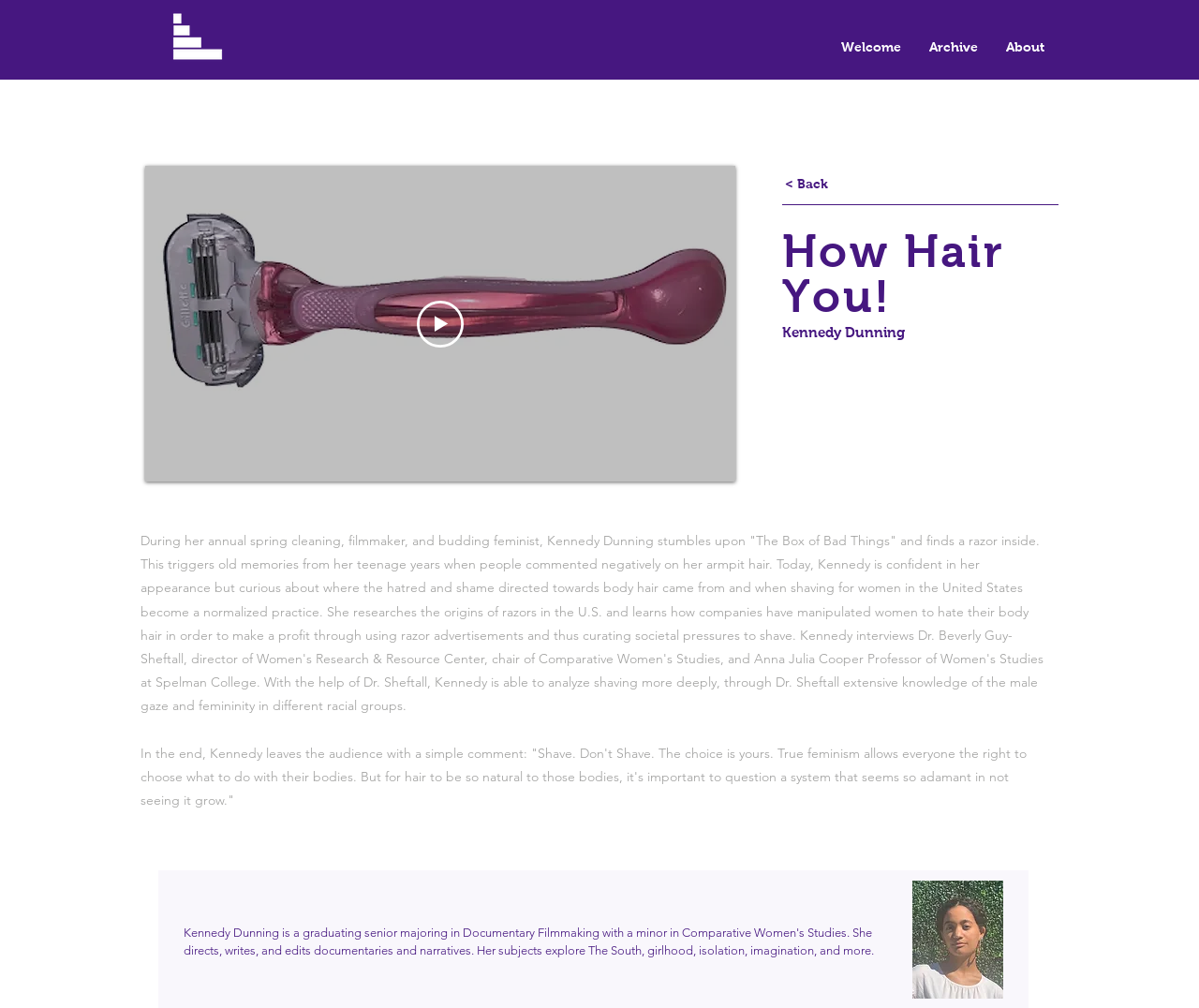Identify the bounding box for the given UI element using the description provided. Coordinates should be in the format (top-left x, top-left y, bottom-right x, bottom-right y) and must be between 0 and 1. Here is the description: About

[0.827, 0.023, 0.883, 0.07]